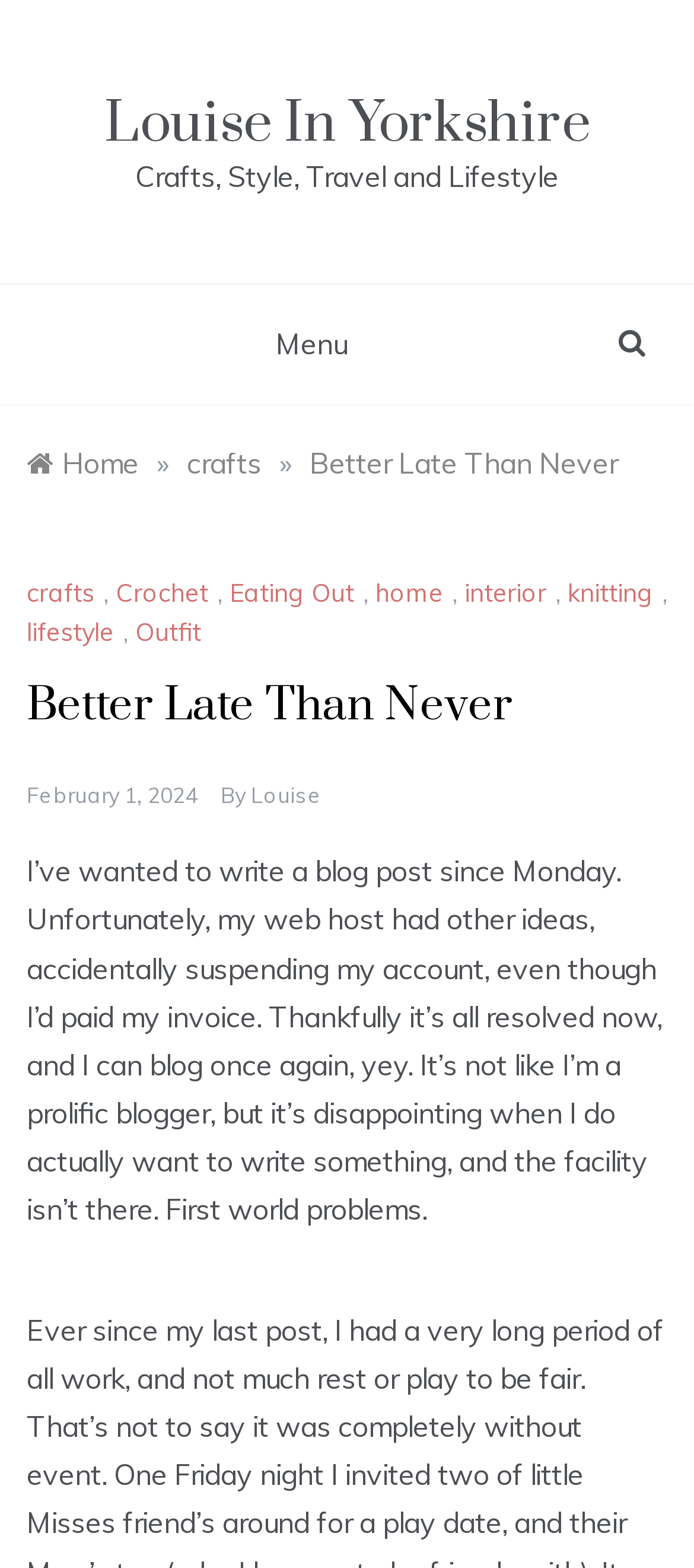Please specify the bounding box coordinates of the clickable section necessary to execute the following command: "Click the 'Menu' button".

[0.382, 0.182, 0.515, 0.258]